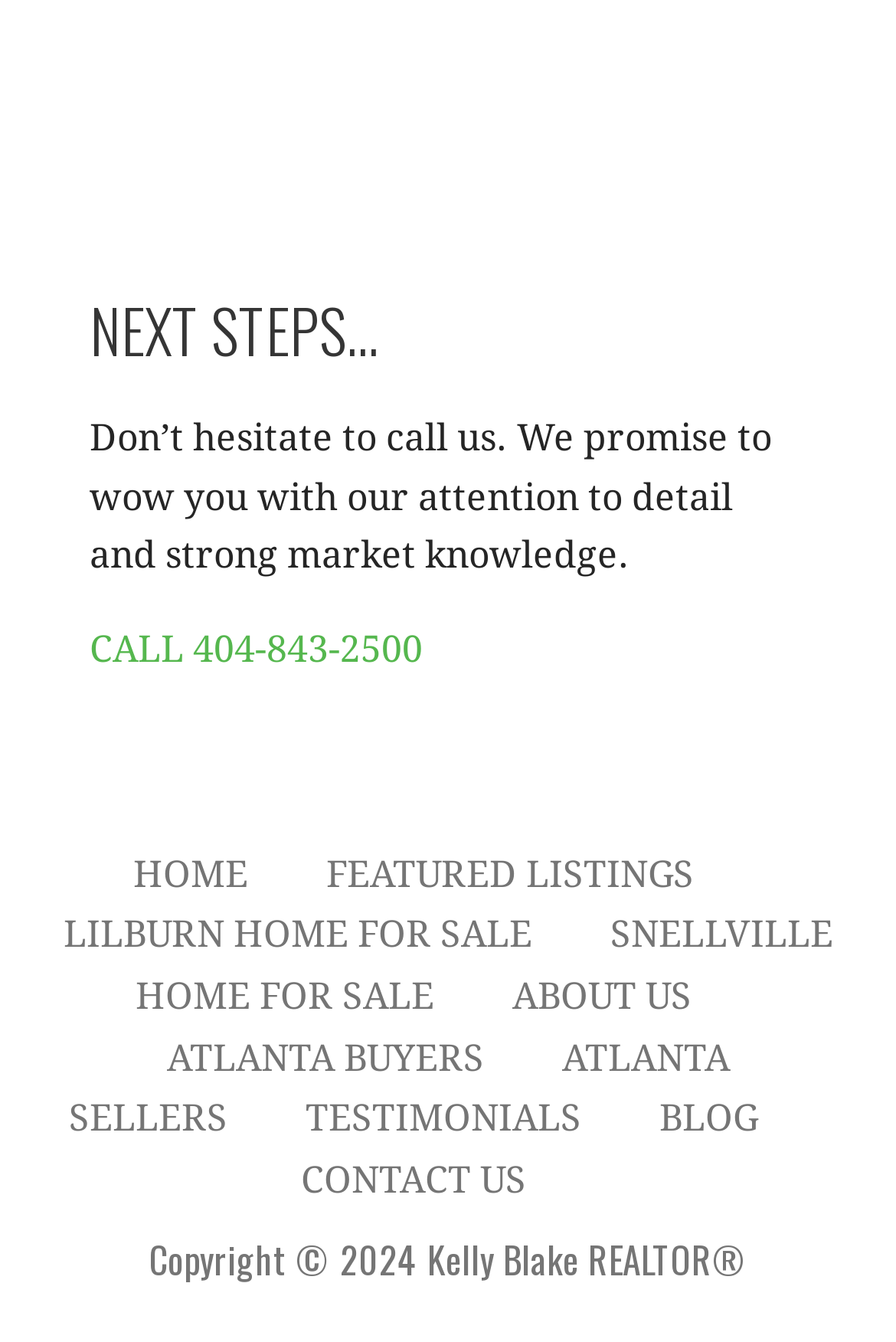Can you pinpoint the bounding box coordinates for the clickable element required for this instruction: "Click the 'CALL 404-843-2500' button"? The coordinates should be four float numbers between 0 and 1, i.e., [left, top, right, bottom].

[0.1, 0.467, 0.472, 0.5]